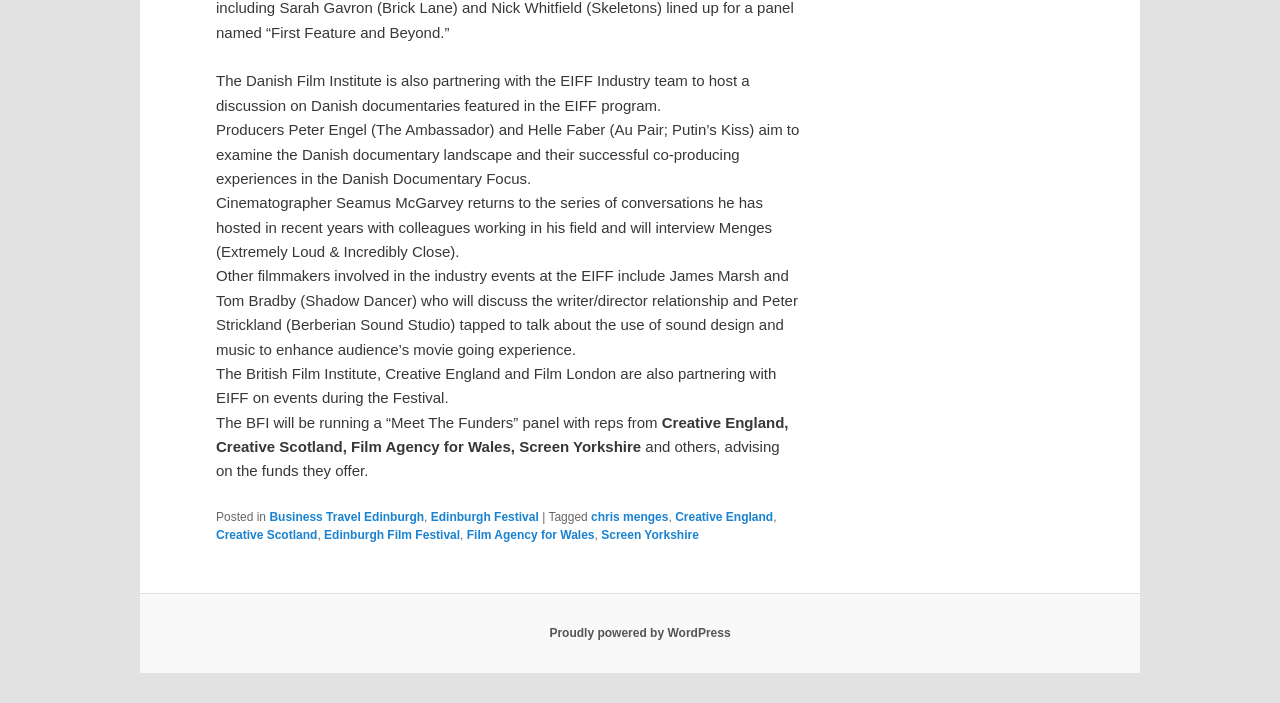Identify the bounding box for the described UI element. Provide the coordinates in (top-left x, top-left y, bottom-right x, bottom-right y) format with values ranging from 0 to 1: Creative Scotland

[0.169, 0.751, 0.248, 0.771]